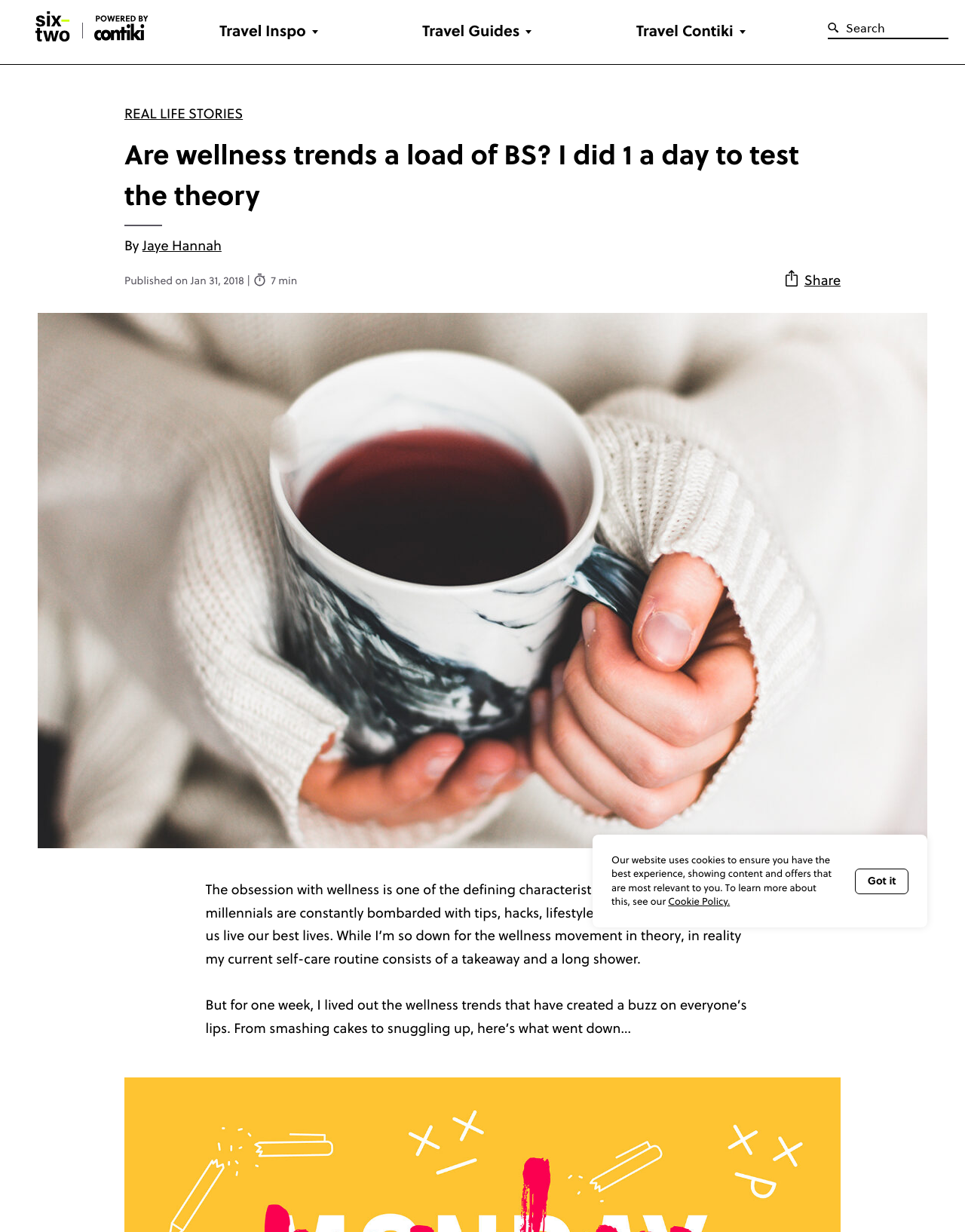Using the given element description, provide the bounding box coordinates (top-left x, top-left y, bottom-right x, bottom-right y) for the corresponding UI element in the screenshot: My Contiki Story

[0.659, 0.032, 0.742, 0.044]